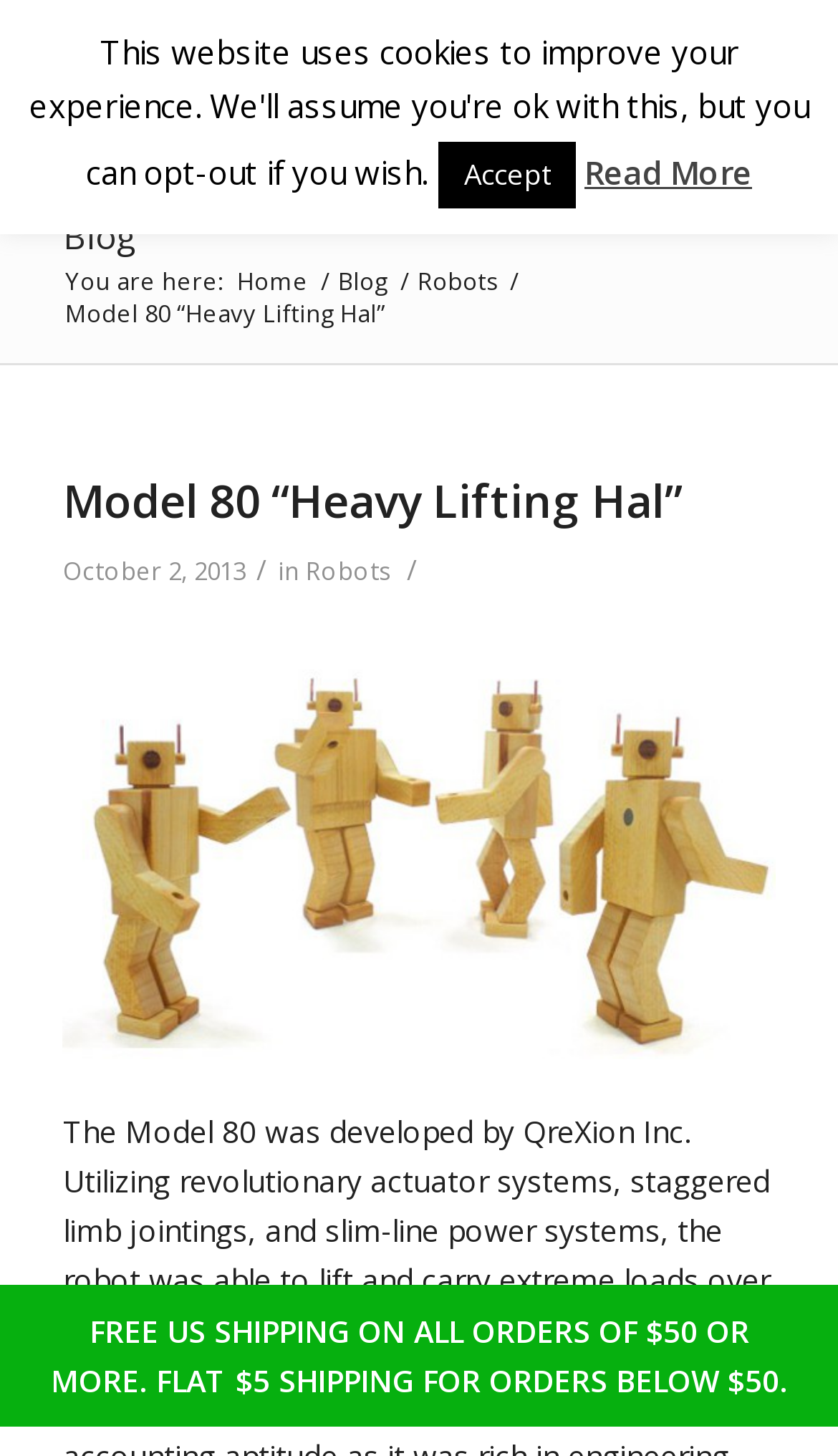Please examine the image and provide a detailed answer to the question: What is the name of the website?

The name of the website can be found in the top navigation bar, where it is written as 'Happy Bungalow'.